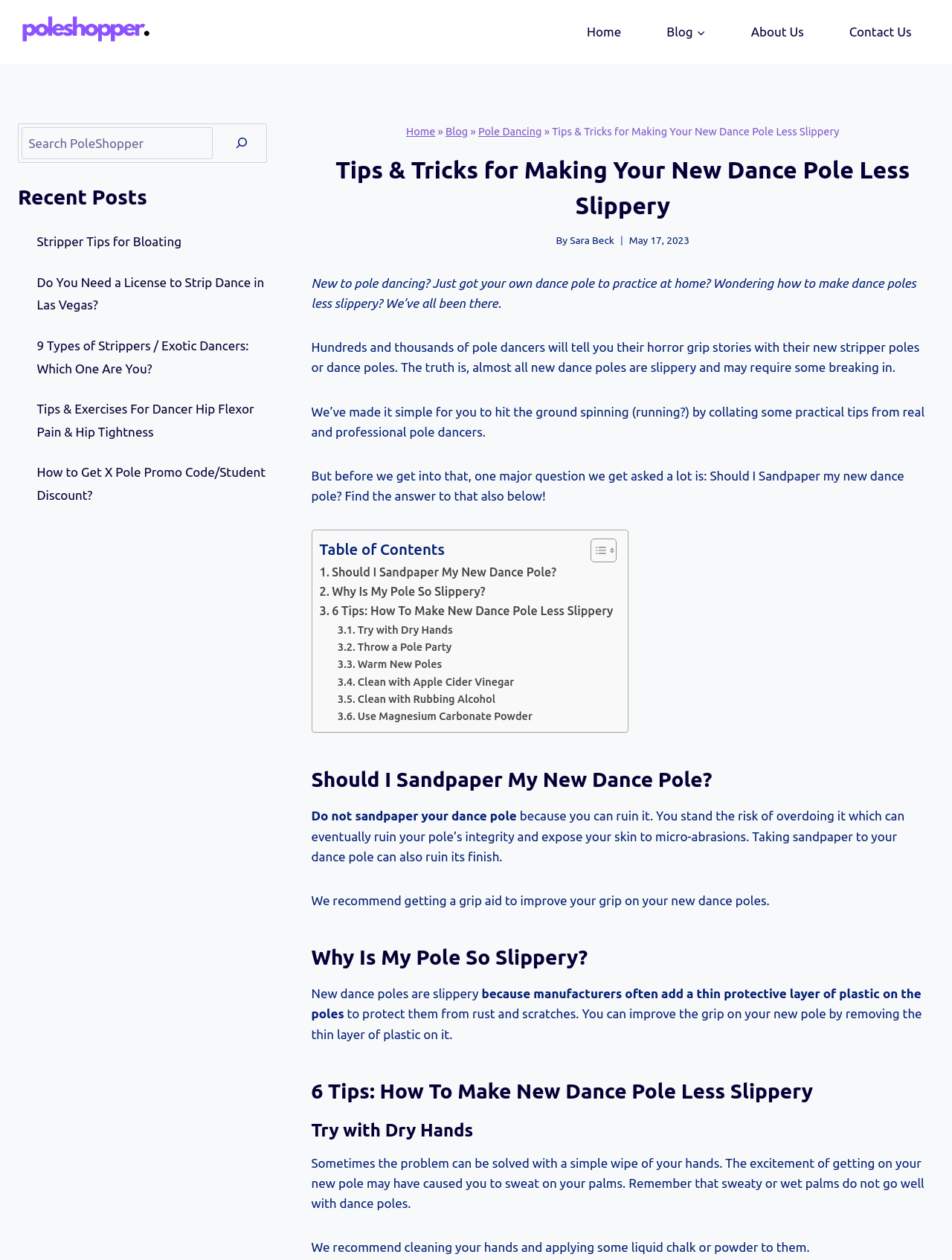Locate the bounding box coordinates of the element you need to click to accomplish the task described by this instruction: "Click on the 'Home' link".

[0.593, 0.0, 0.676, 0.051]